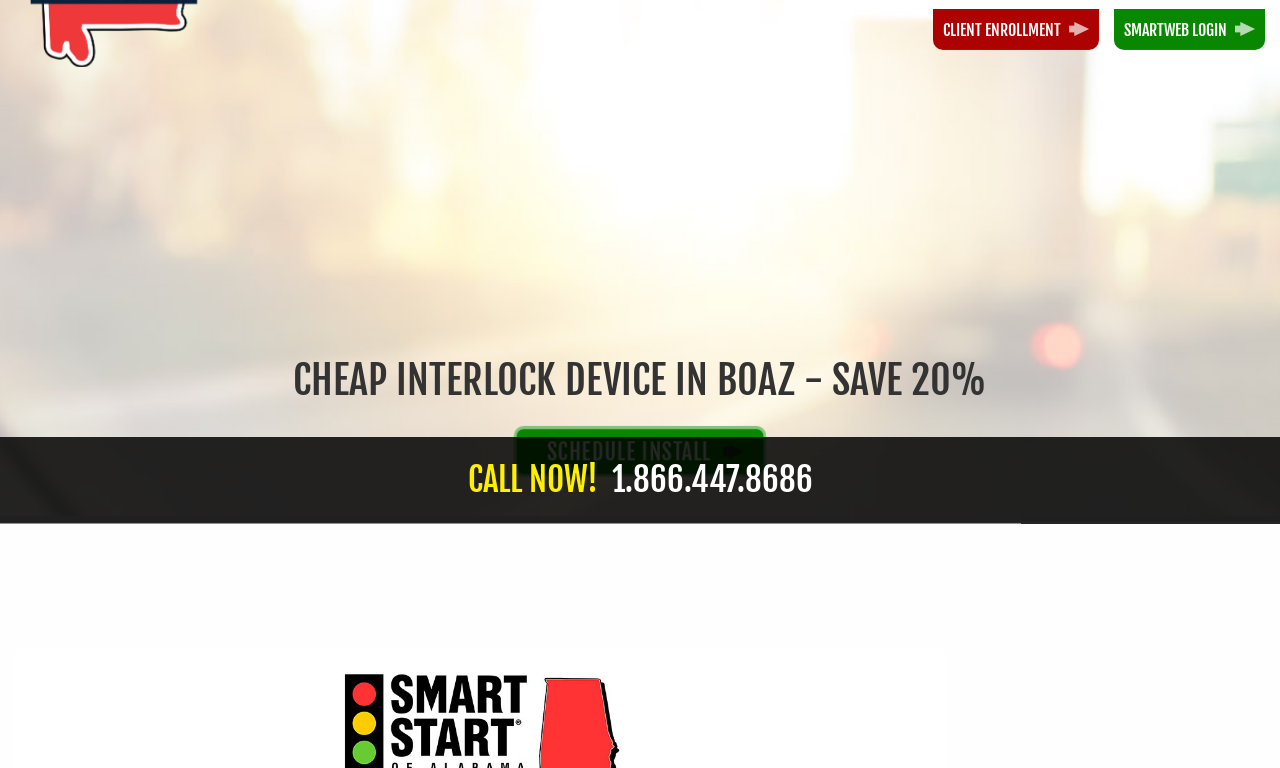What is the phone number to call for ignition interlock device installation?
Based on the visual details in the image, please answer the question thoroughly.

I found the phone number by looking at the link element with the text '1.866.447.8686' which is located at the top of the webpage.